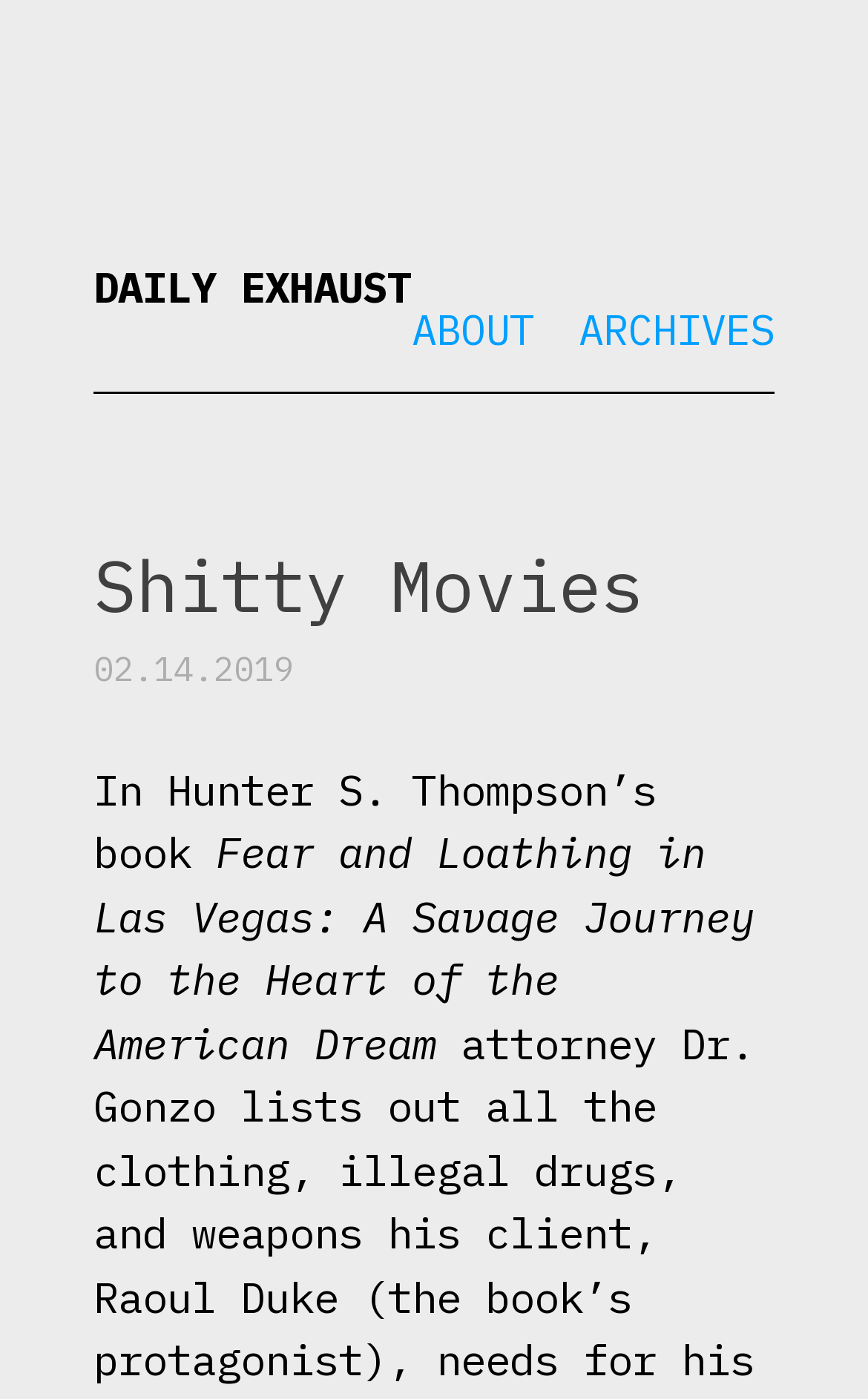Respond with a single word or phrase to the following question:
What is the category of the article?

Shitty Movies